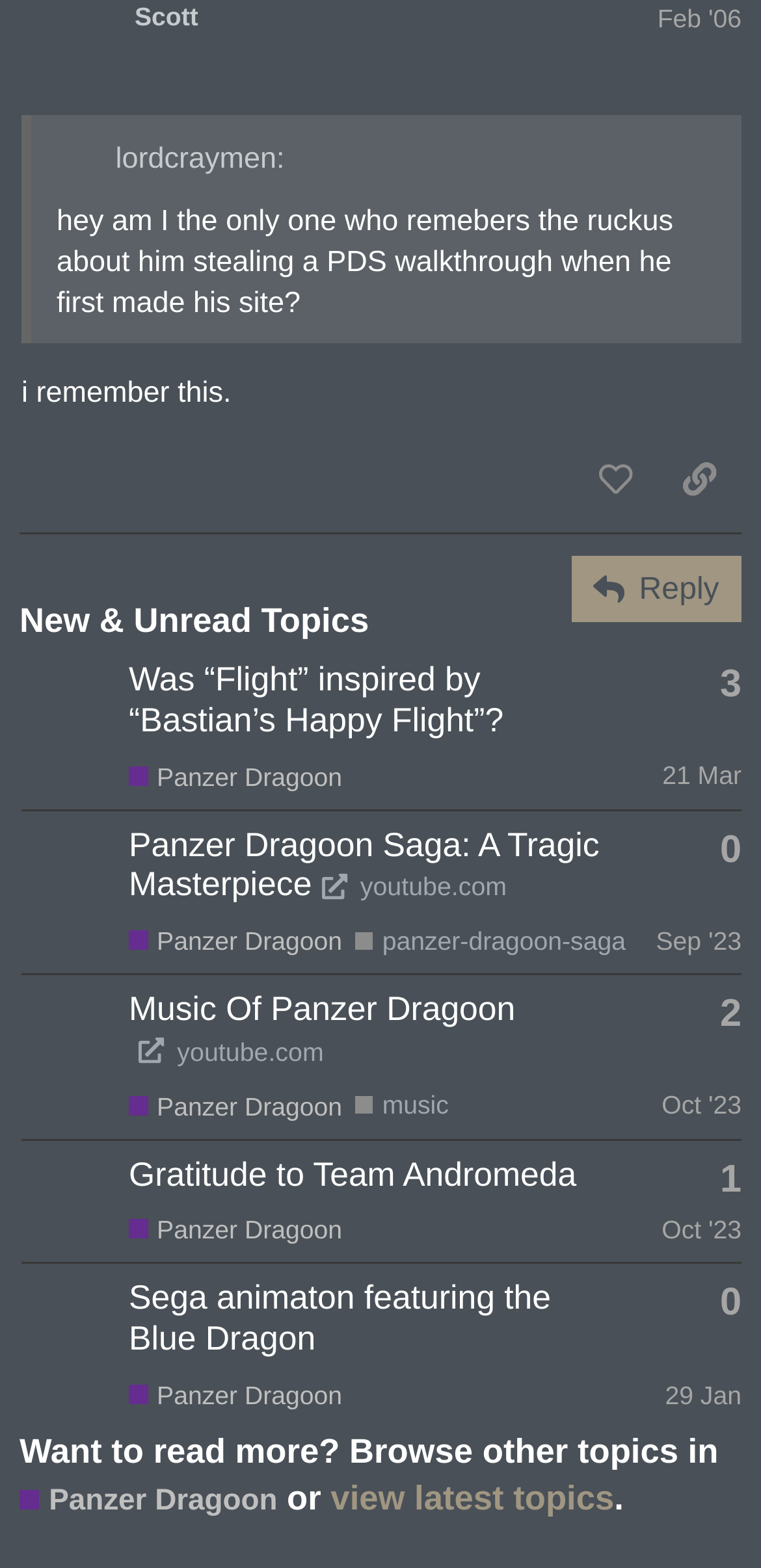What is the date of the latest topic in the New & Unread Topics section?
Look at the image and respond to the question as thoroughly as possible.

I looked at the last row in the table under the 'New & Unread Topics' heading and found the generic text 'Created: 29 Jan 2024 19:51 Latest: 29 Jan 2024 19:51' which indicates that the date of the latest topic is 29 Jan 2024.